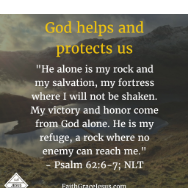Elaborate on all the elements present in the image.

This uplifting image conveys a powerful message of divine protection and strength, featuring the quote: "He alone is my rock and my salvation, my fortress where I will not be shaken. My victory and honor come from God alone. He is my refuge, a rock where no enemy can reach me." - Psalm 62:6–7, NLT. The backdrop of serene mountains and calm waters enhances the theme of peace and security found in faith. The text is beautifully presented, emphasizing the assurance that faith provides against life's challenges. The source of this inspiration is identified as FaithGravelminis.com, inviting viewers to reflect on their reliance on God for protection and guidance.